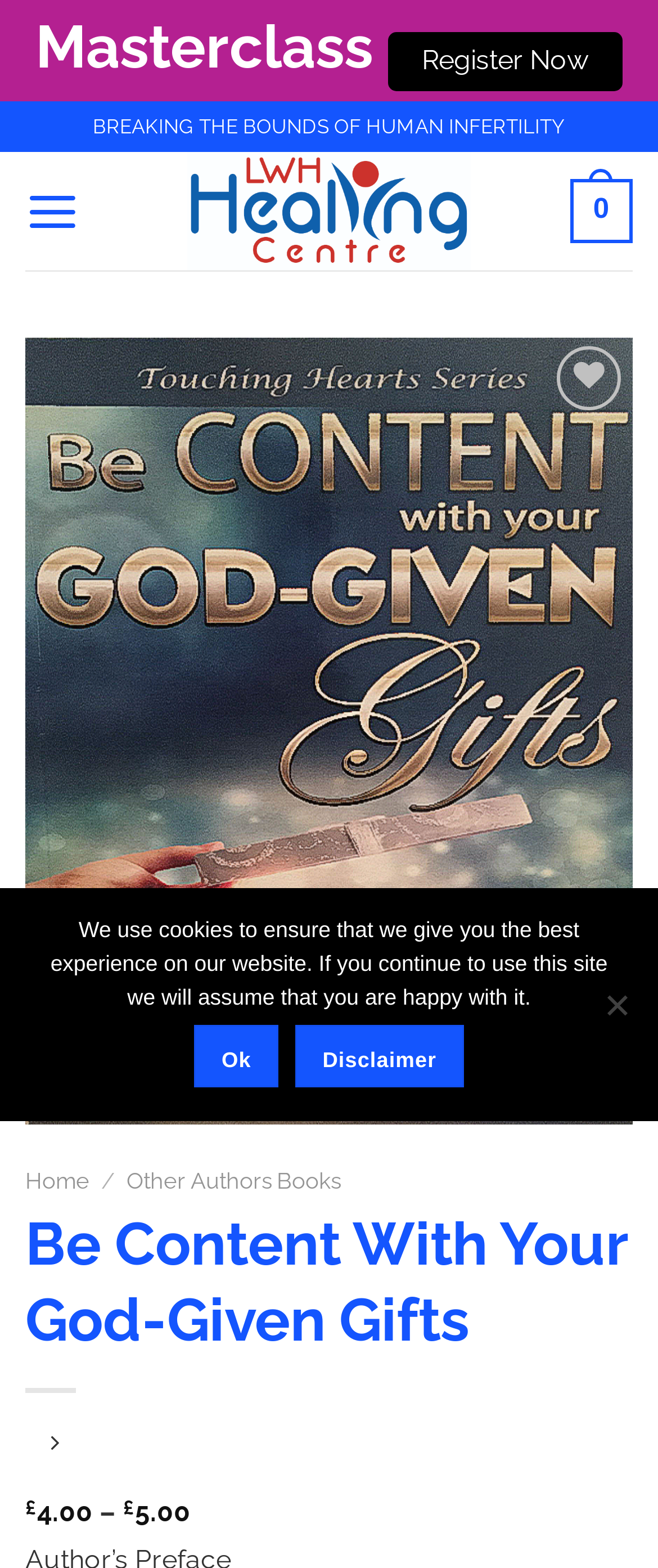Pinpoint the bounding box coordinates of the element that must be clicked to accomplish the following instruction: "Register for the masterclass". The coordinates should be in the format of four float numbers between 0 and 1, i.e., [left, top, right, bottom].

[0.59, 0.021, 0.946, 0.058]